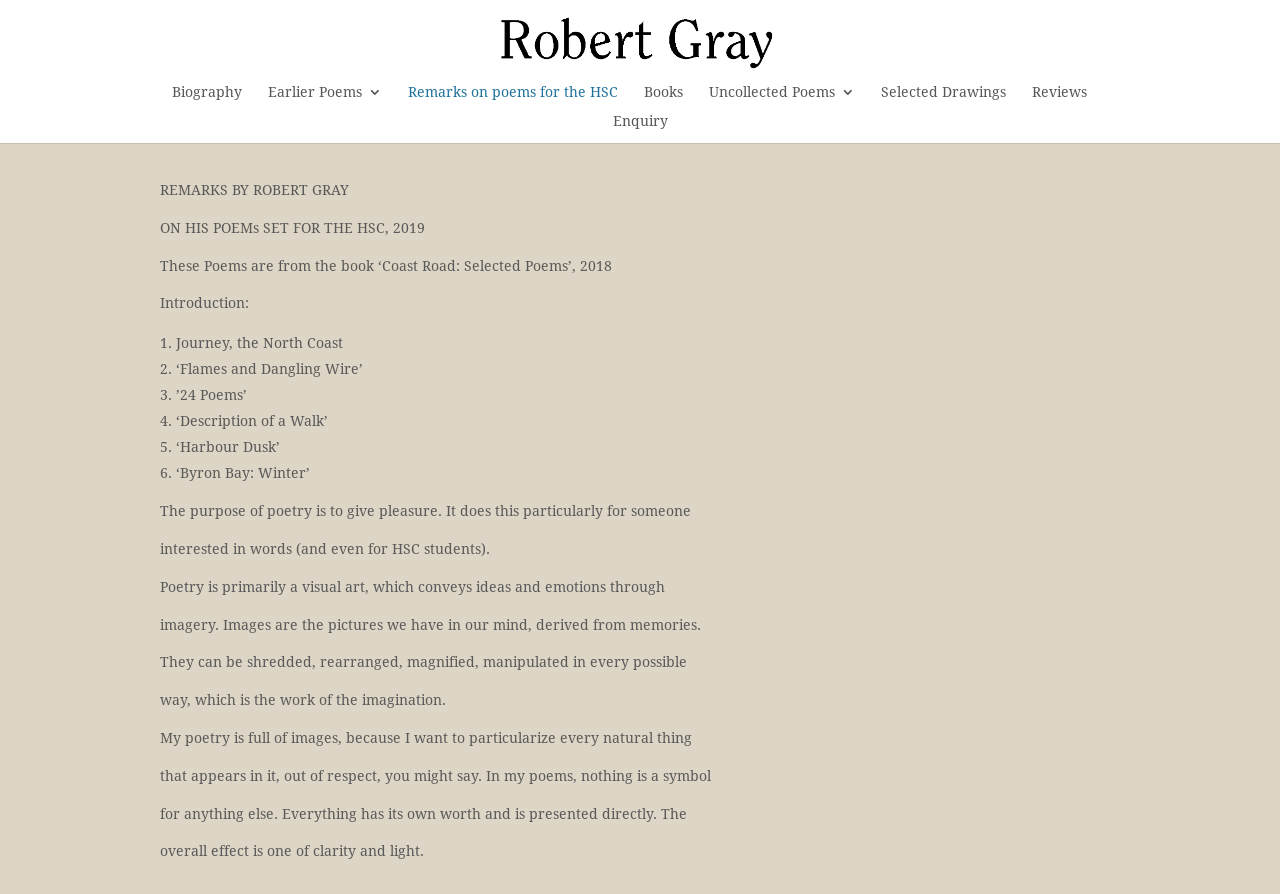Describe every aspect of the webpage in a detailed manner.

This webpage is about Robert Gray, a poet, and his remarks on poems for the HSC (Higher School Certificate). At the top, there is a link to "Robert Gray" accompanied by an image of the poet. Below this, there are several links to different sections, including "Biography", "Earlier Poems 3", "Remarks on poems for the HSC", "Books", "Uncollected Poems 3", "Selected Drawings", "Reviews", and "Enquiry". 

The main content of the webpage is divided into two sections. The first section has a heading "REMARKS BY ROBERT GRAY ON HIS POEMS SET FOR THE HSC, 2019" and provides an introduction to the poems. Below this, there is a list of five poems, each with a number and title, including "Journey, the North Coast", "‘Flames and Dangling Wire’", "’24 Poems’", "‘Description of a Walk’", and "‘Harbour Dusk’".

The second section appears to be a passage written by Robert Gray, discussing the purpose of poetry and how it conveys ideas and emotions through imagery. The passage is divided into several paragraphs, each exploring a different aspect of poetry, including the use of images, the role of imagination, and the presentation of natural things in his poems. The overall tone of the passage is reflective and informative, providing insight into Gray's approach to poetry.